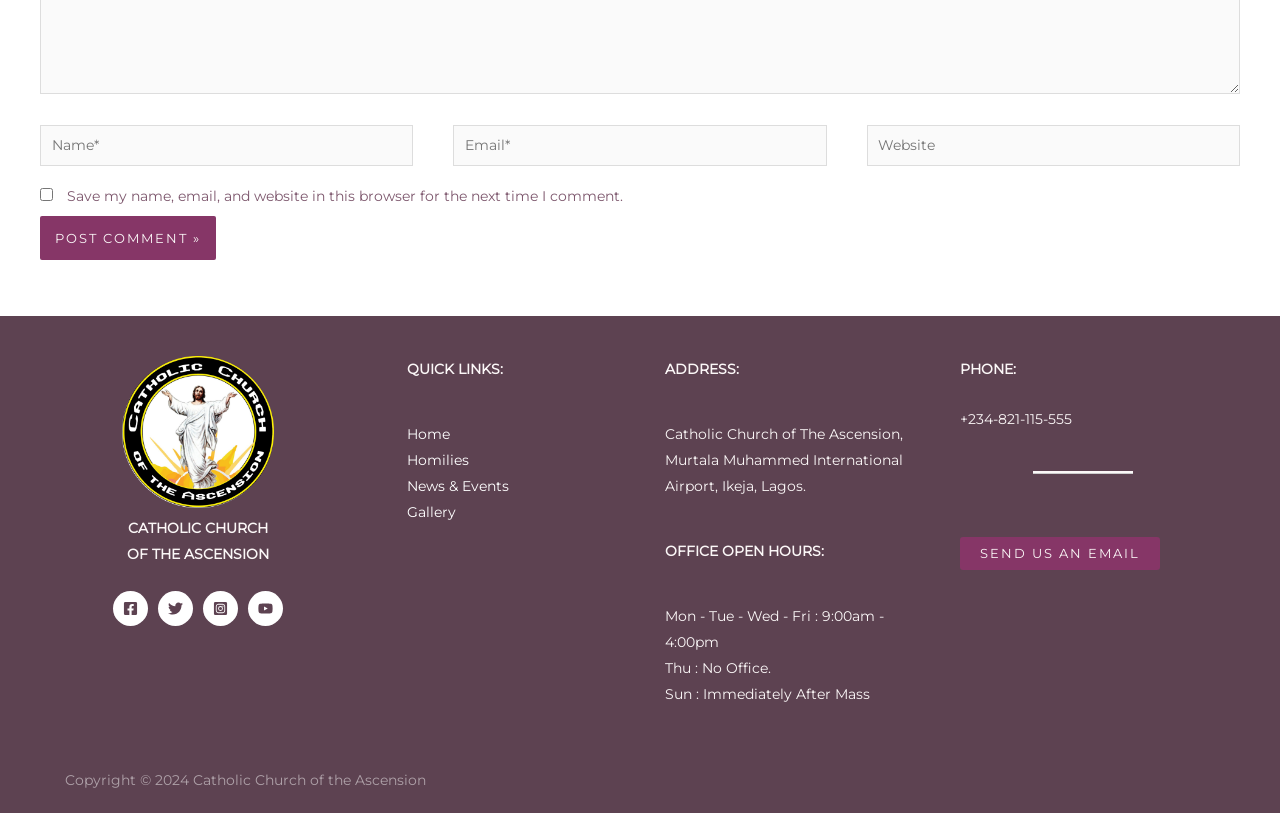Provide the bounding box coordinates, formatted as (top-left x, top-left y, bottom-right x, bottom-right y), with all values being floating point numbers between 0 and 1. Identify the bounding box of the UI element that matches the description: parent_node: Email* name="email" placeholder="Email*"

[0.354, 0.153, 0.646, 0.204]